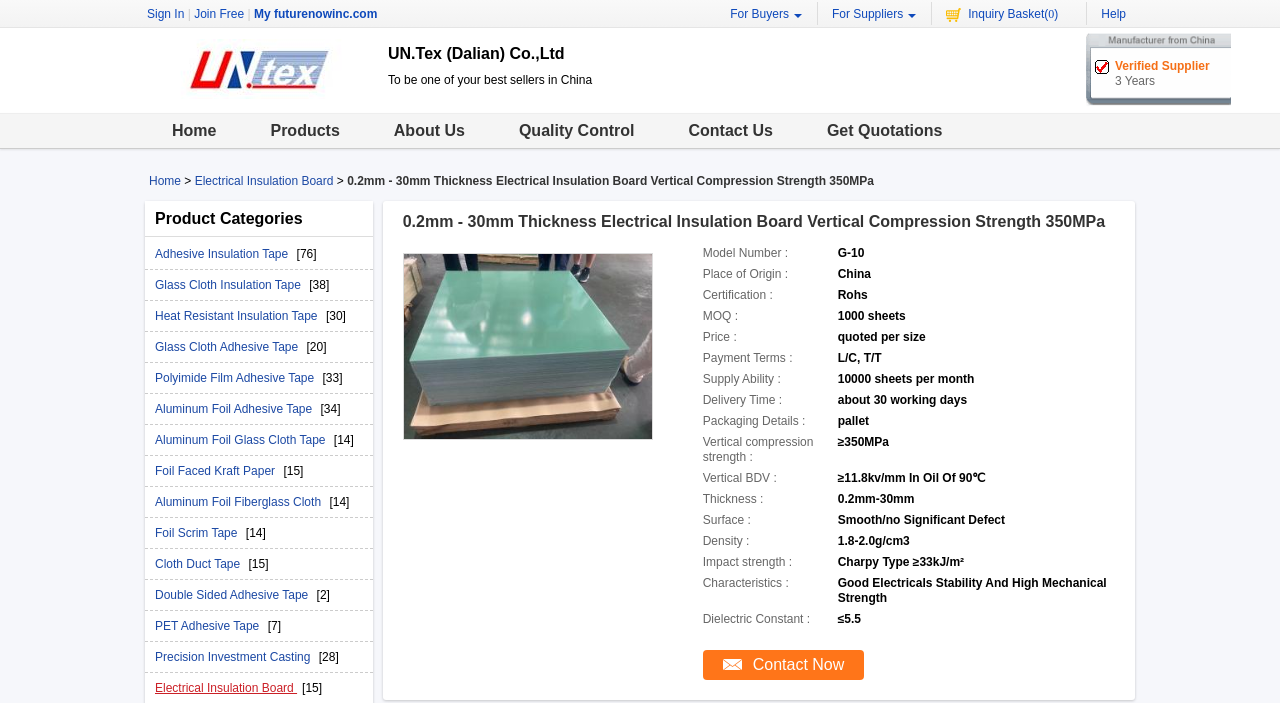Please locate the bounding box coordinates of the element's region that needs to be clicked to follow the instruction: "Sign in". The bounding box coordinates should be provided as four float numbers between 0 and 1, i.e., [left, top, right, bottom].

[0.115, 0.003, 0.388, 0.036]